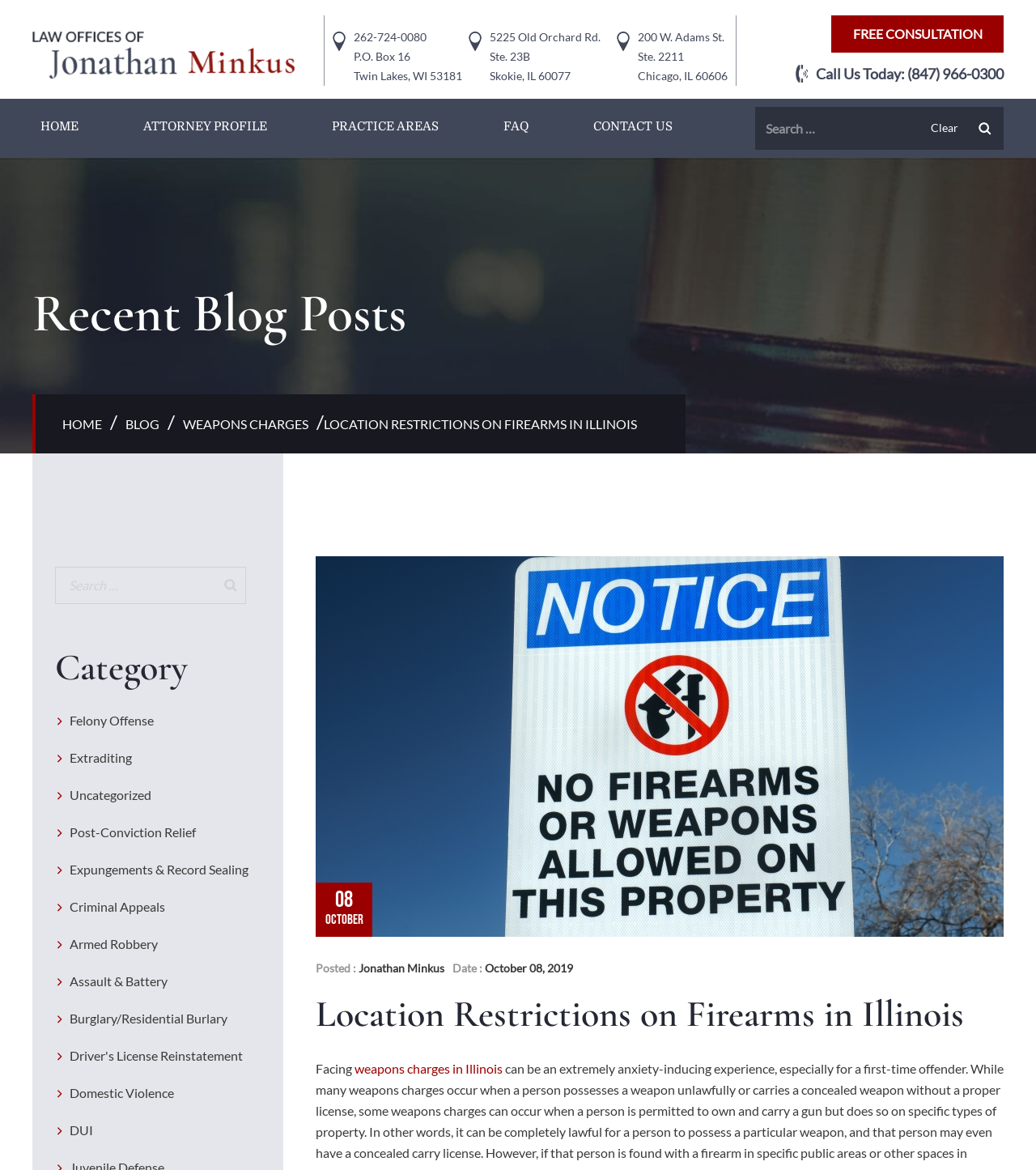What is the phone number to call for a free consultation?
Based on the screenshot, respond with a single word or phrase.

(847) 966-0300